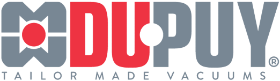What is the font color of 'TAILOR MADE VACUUMS'?
Give a detailed explanation using the information visible in the image.

The font color of 'TAILOR MADE VACUUMS' is gray because the caption specifically mentions that the words are written in a sleek gray font, which provides a nice contrast to the bold red lettering of 'DU-PUY'.